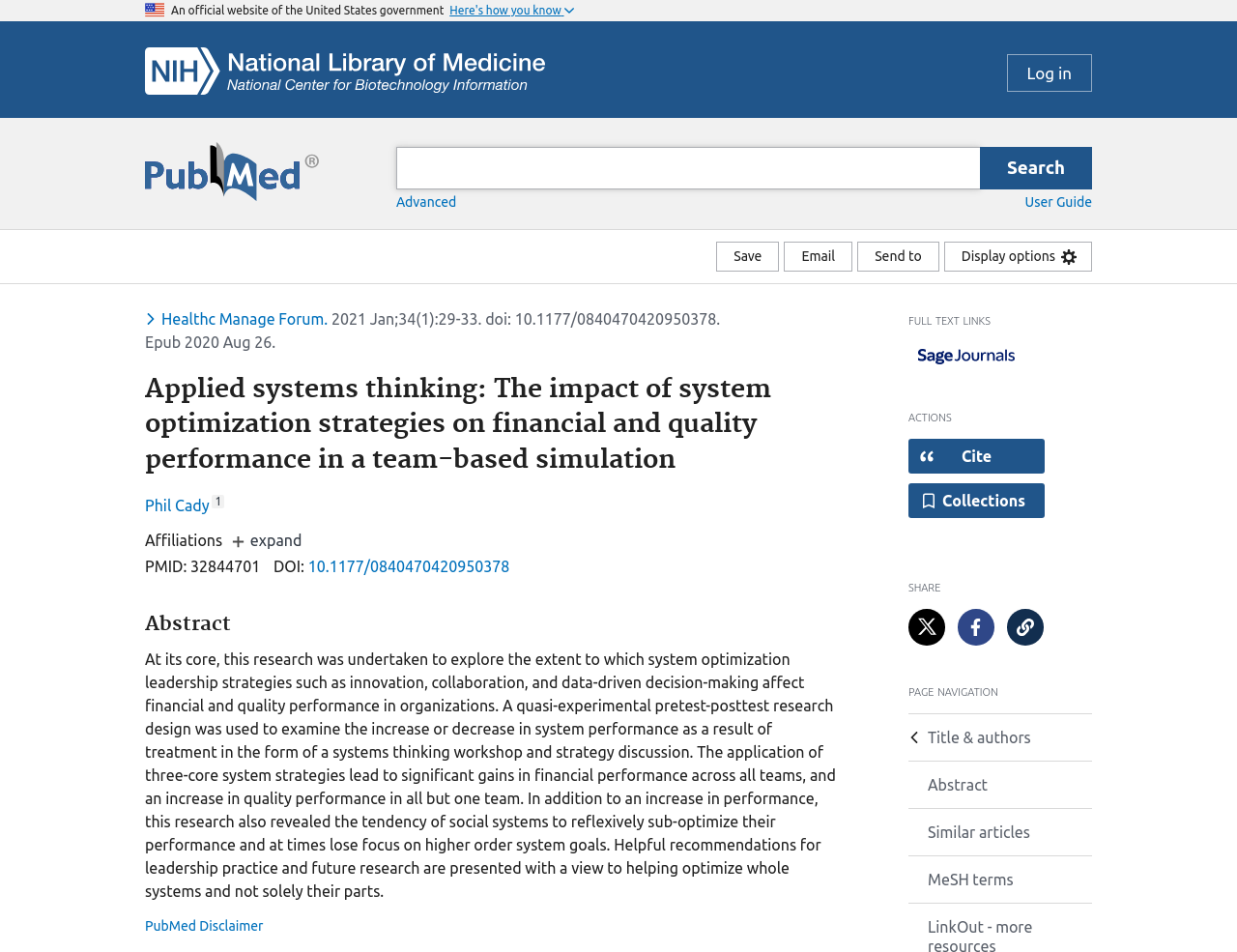Can you specify the bounding box coordinates for the region that should be clicked to fulfill this instruction: "Save the article".

[0.579, 0.254, 0.63, 0.285]